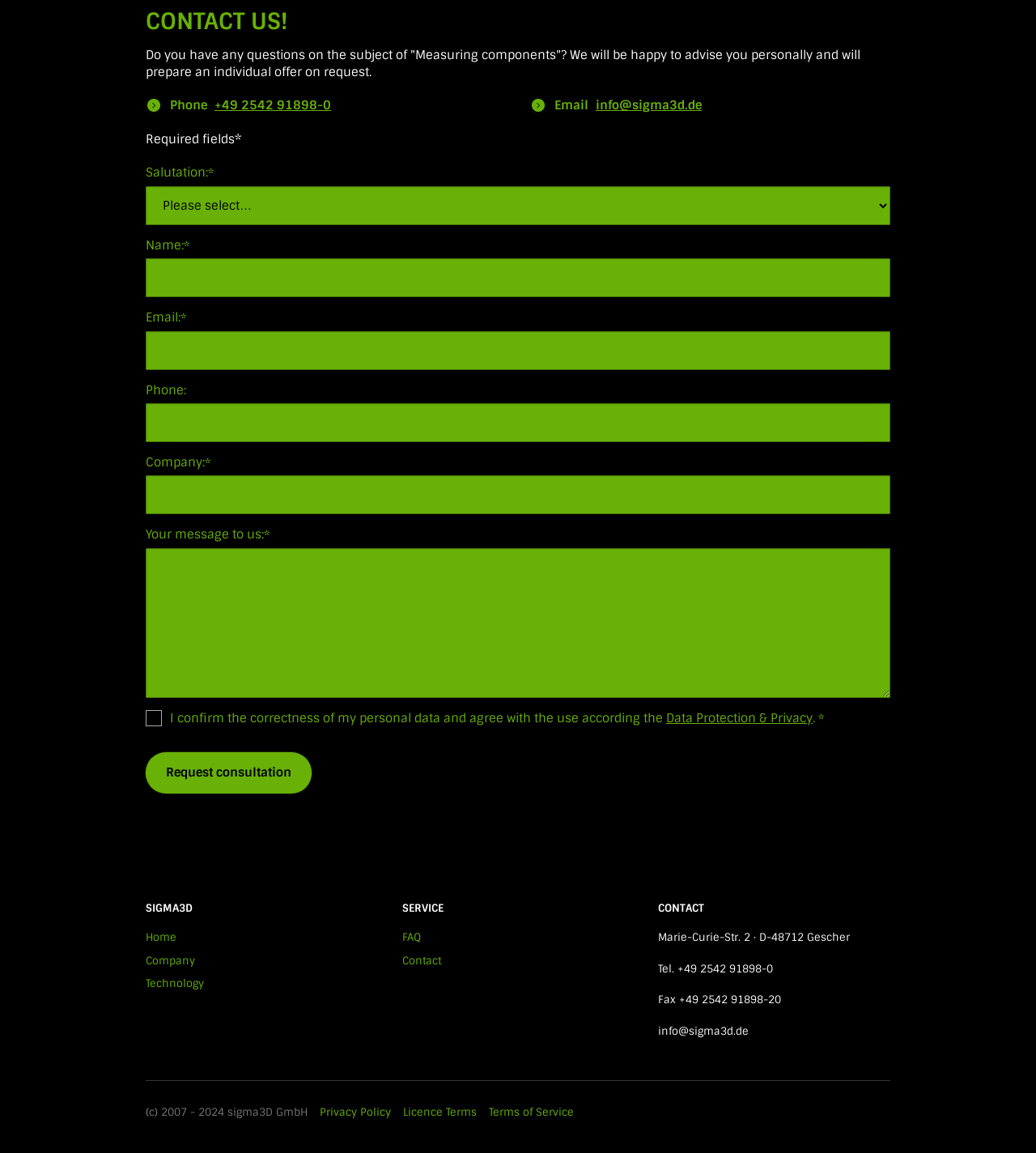Using the details in the image, give a detailed response to the question below:
What is the company's phone number?

The phone number can be found in the contact information section, where it is listed as '+49 2542 91898-0'.